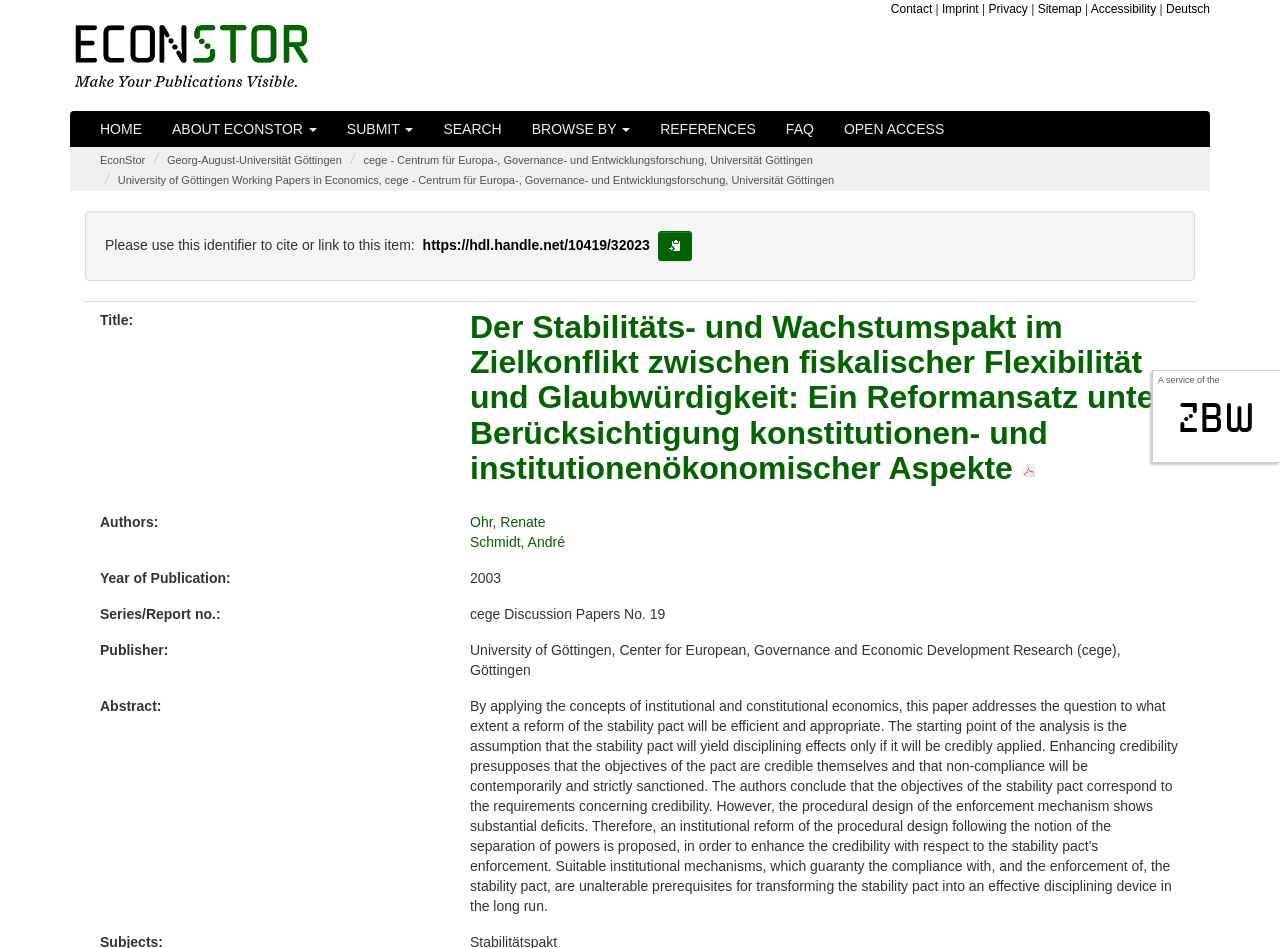What is the title of the publication?
Refer to the image and provide a concise answer in one word or phrase.

Der Stabilitäts- und Wachstumspakt im Zielkonflikt zwischen fiskalischer Flexibilität und Glaubwürdigkeit: Ein Reformansatz unter Berücksichtigung konstitutionen- und institutionenökonomischer Aspekte